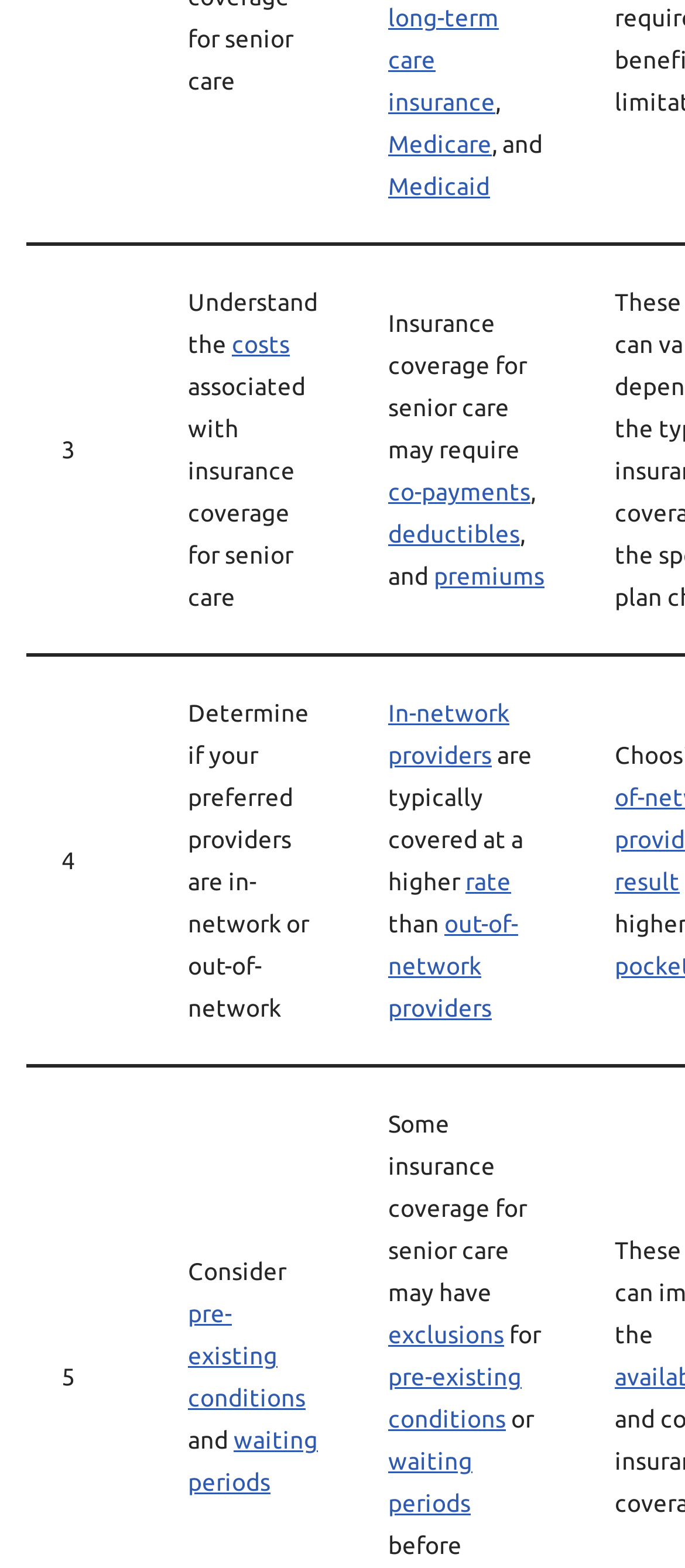Please identify the bounding box coordinates of the element that needs to be clicked to execute the following command: "Explore pre-existing conditions". Provide the bounding box using four float numbers between 0 and 1, formatted as [left, top, right, bottom].

[0.274, 0.829, 0.446, 0.901]